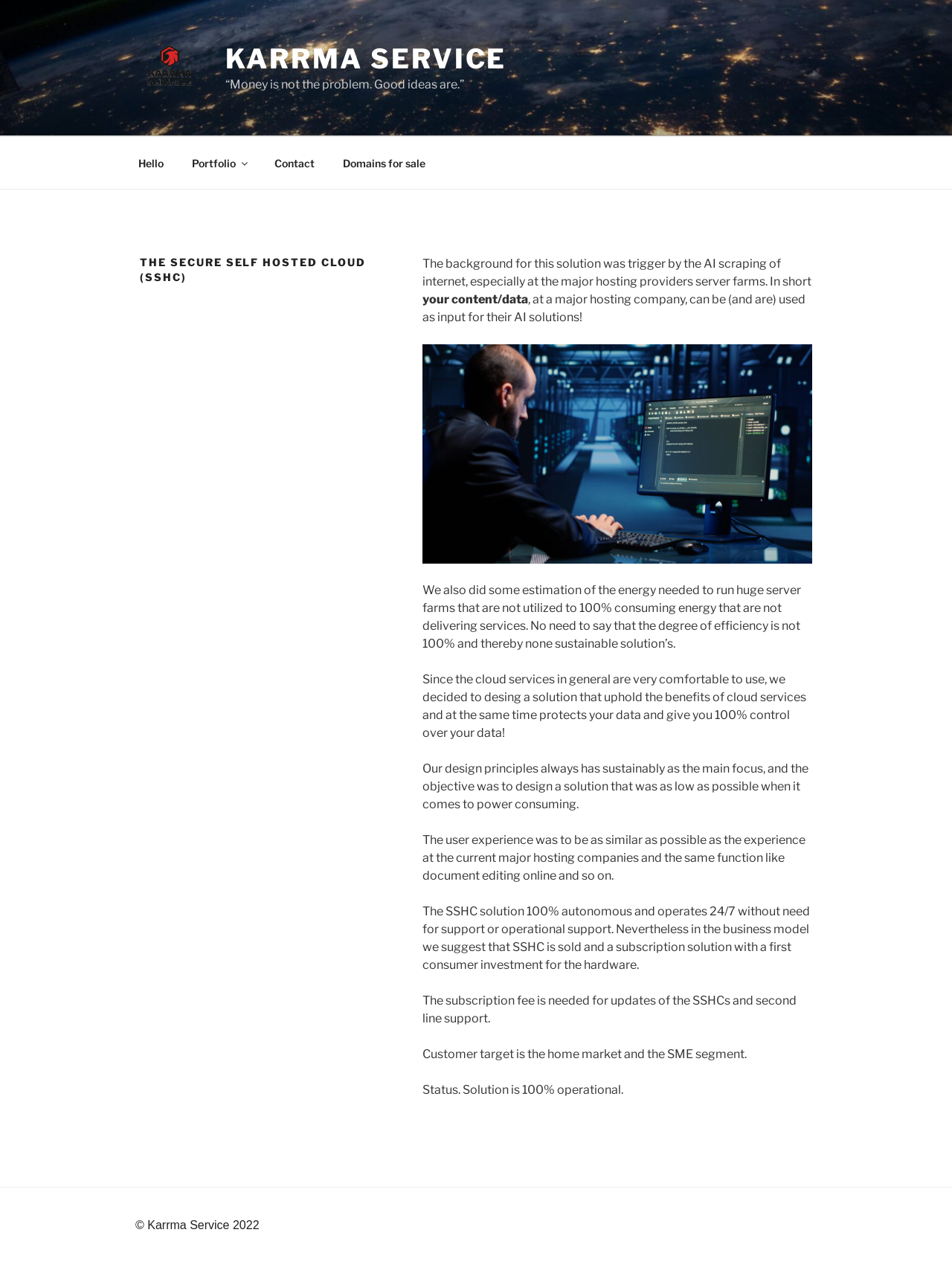What is the main focus of the Karrma Service? Look at the image and give a one-word or short phrase answer.

Sustainable cloud services